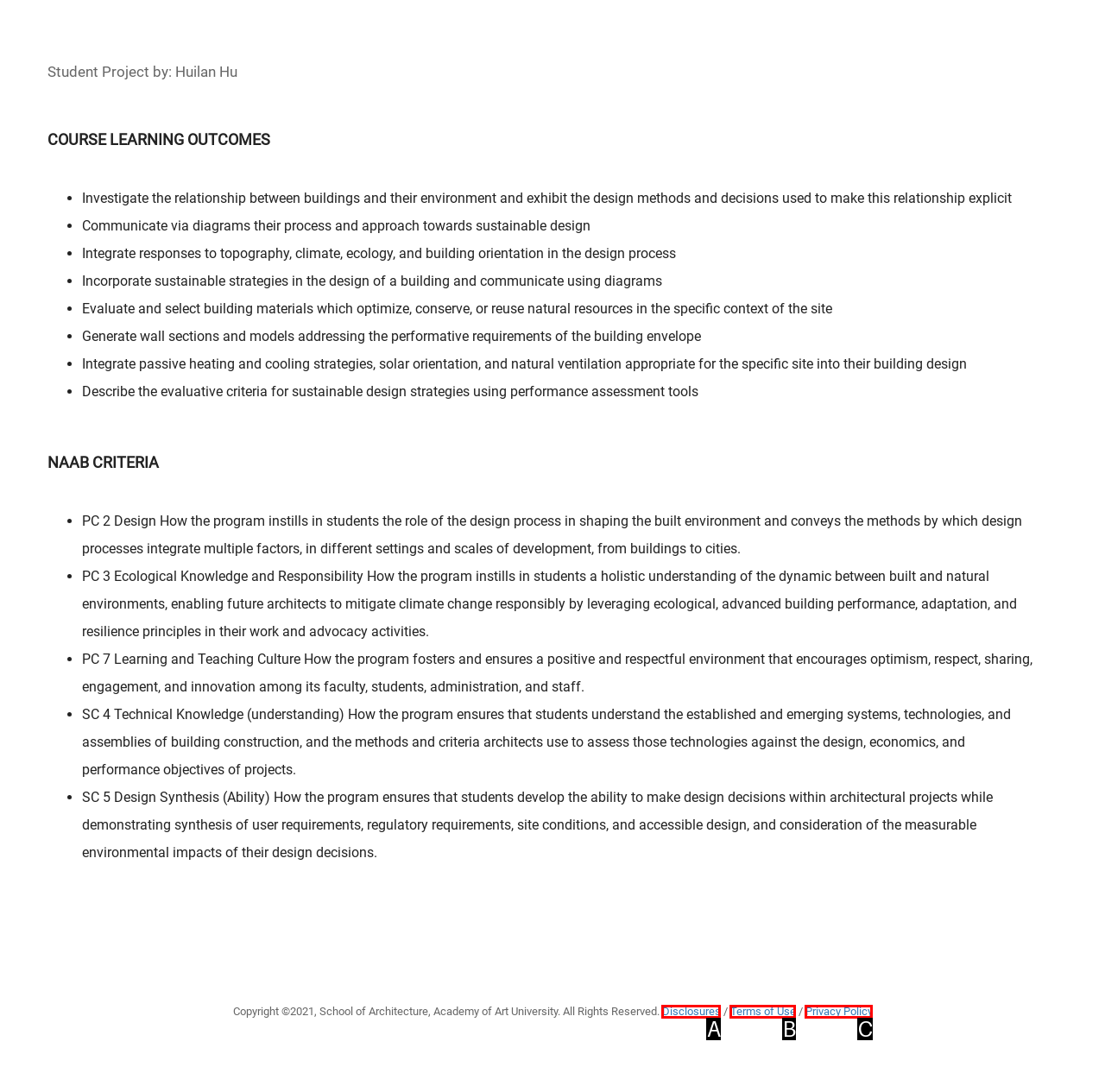Choose the UI element that best aligns with the description: Disclosures
Respond with the letter of the chosen option directly.

A